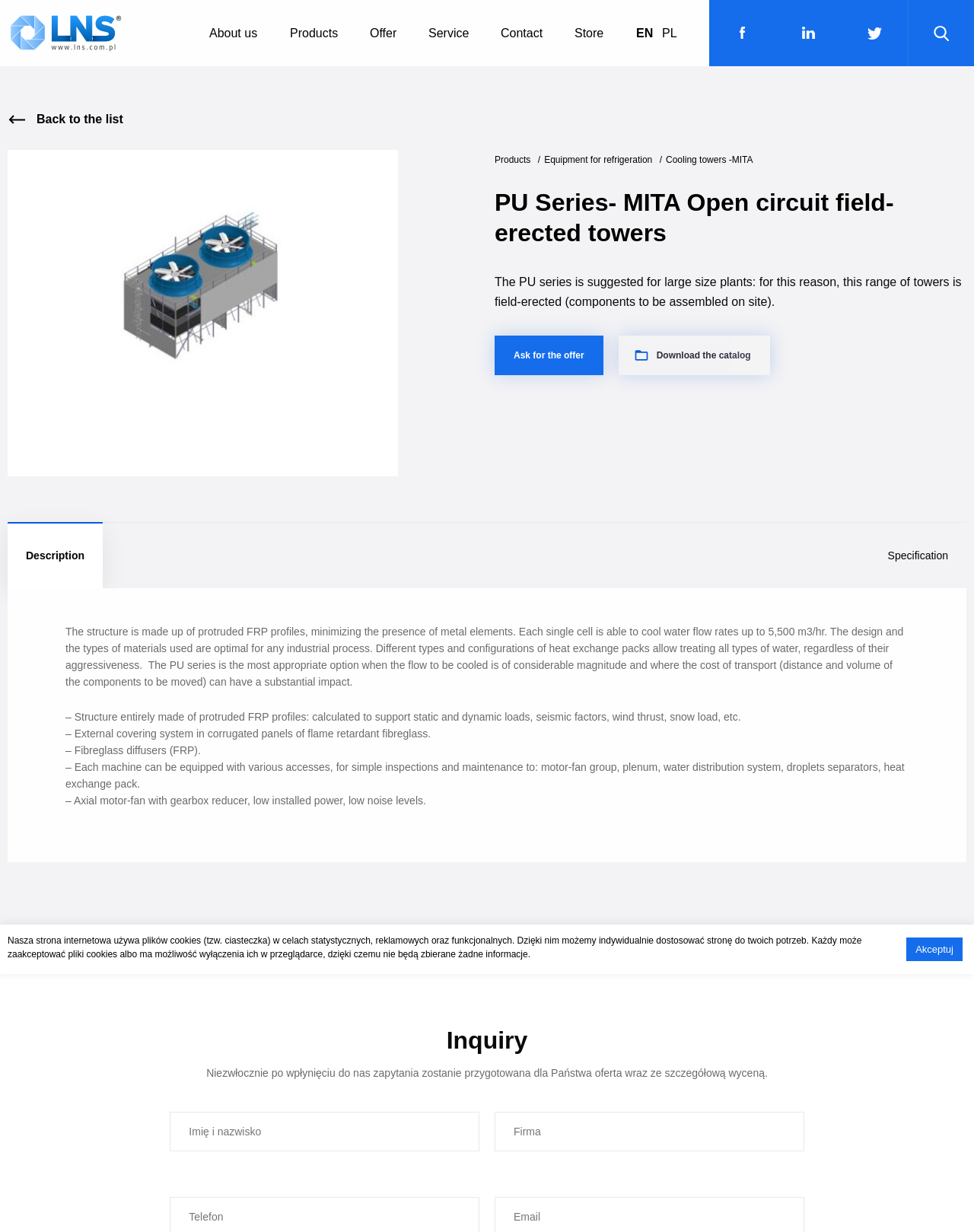Locate the bounding box coordinates of the element that needs to be clicked to carry out the instruction: "Click the 'Ask for the offer' link". The coordinates should be given as four float numbers ranging from 0 to 1, i.e., [left, top, right, bottom].

[0.508, 0.273, 0.619, 0.305]